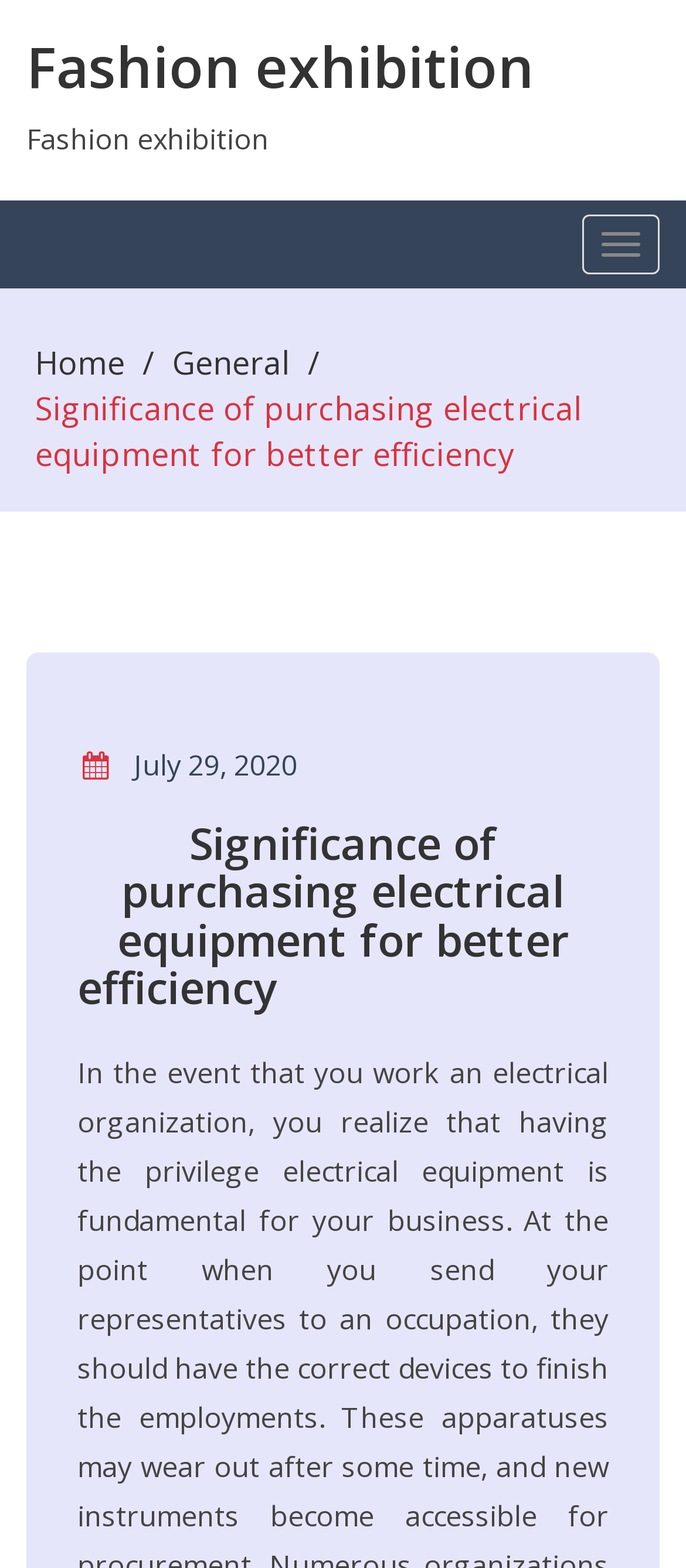Provide the bounding box coordinates of the HTML element described as: "Fashion exhibition". The bounding box coordinates should be four float numbers between 0 and 1, i.e., [left, top, right, bottom].

[0.038, 0.018, 0.779, 0.066]